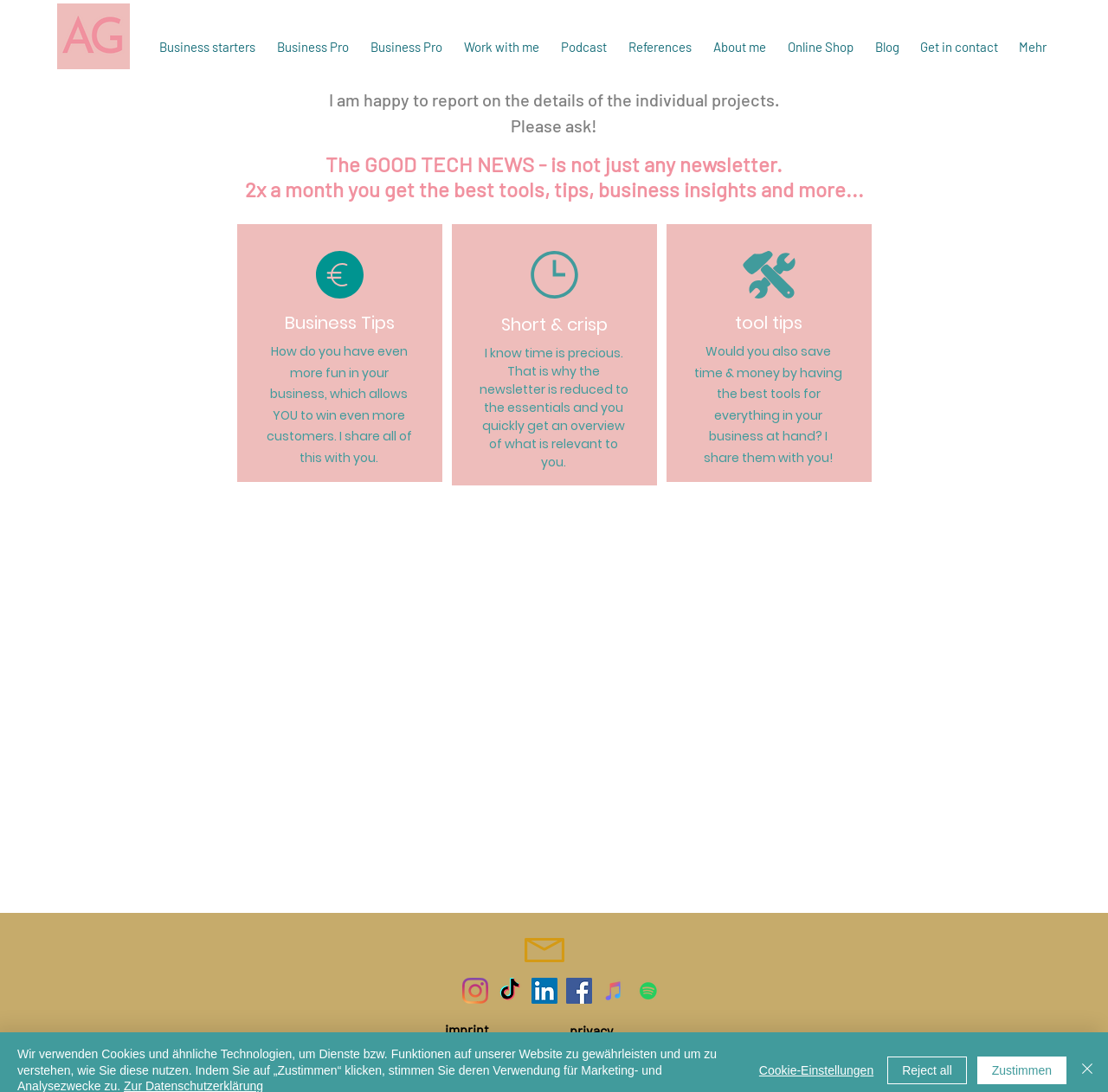How many social media platforms are listed in the Social Bar?
Please provide a detailed and thorough answer to the question.

The Social Bar is located at the bottom of the webpage and lists 6 social media platforms, including Instagram, Tick Tack, LinkedIn Profil, Facebook Gruppe, Podcast auf iTunes, and Podcast auf Spotify.